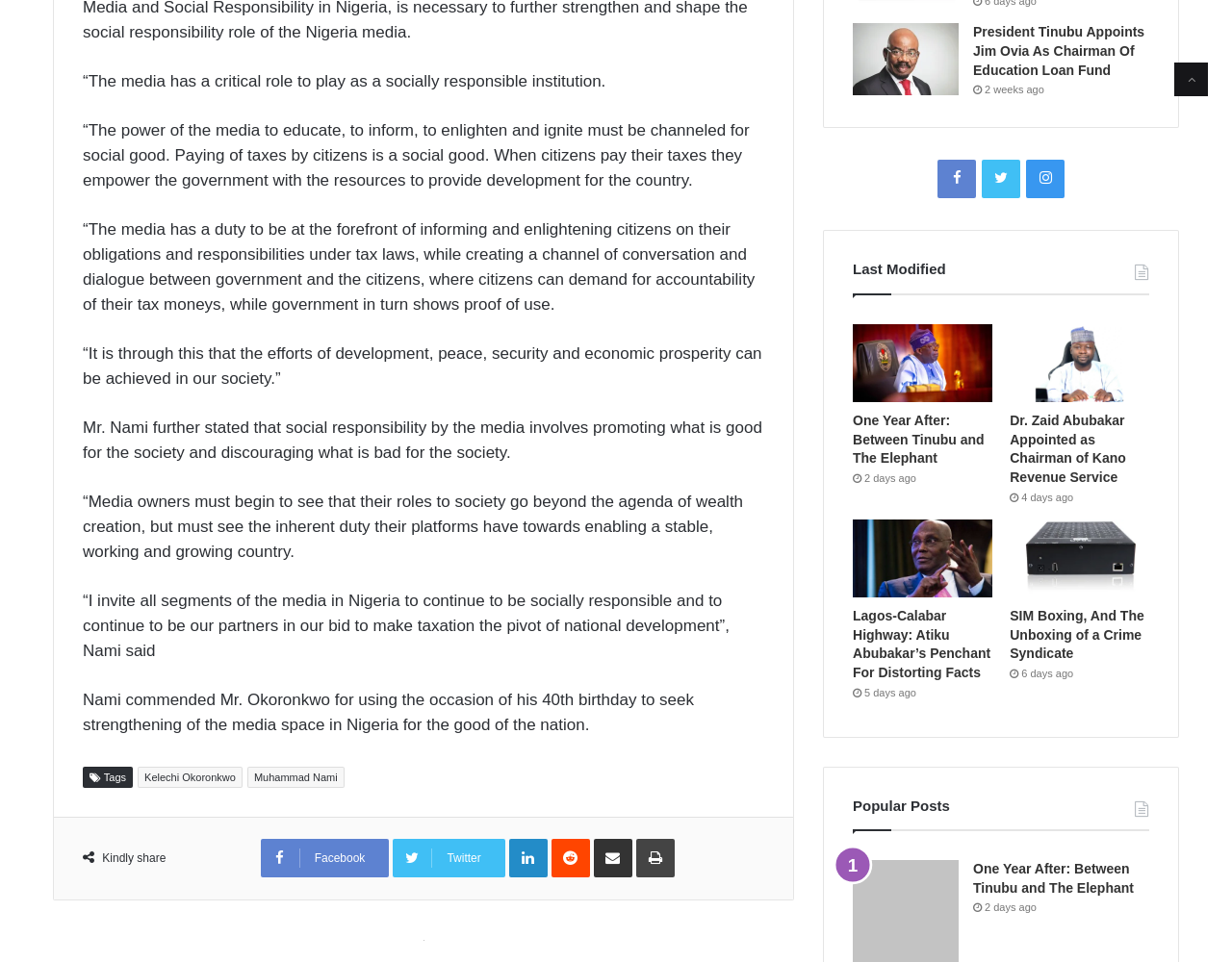Please identify the bounding box coordinates of the region to click in order to complete the given instruction: "View the image of Dr. Zaid Abubakar". The coordinates should be four float numbers between 0 and 1, i.e., [left, top, right, bottom].

[0.82, 0.337, 0.933, 0.418]